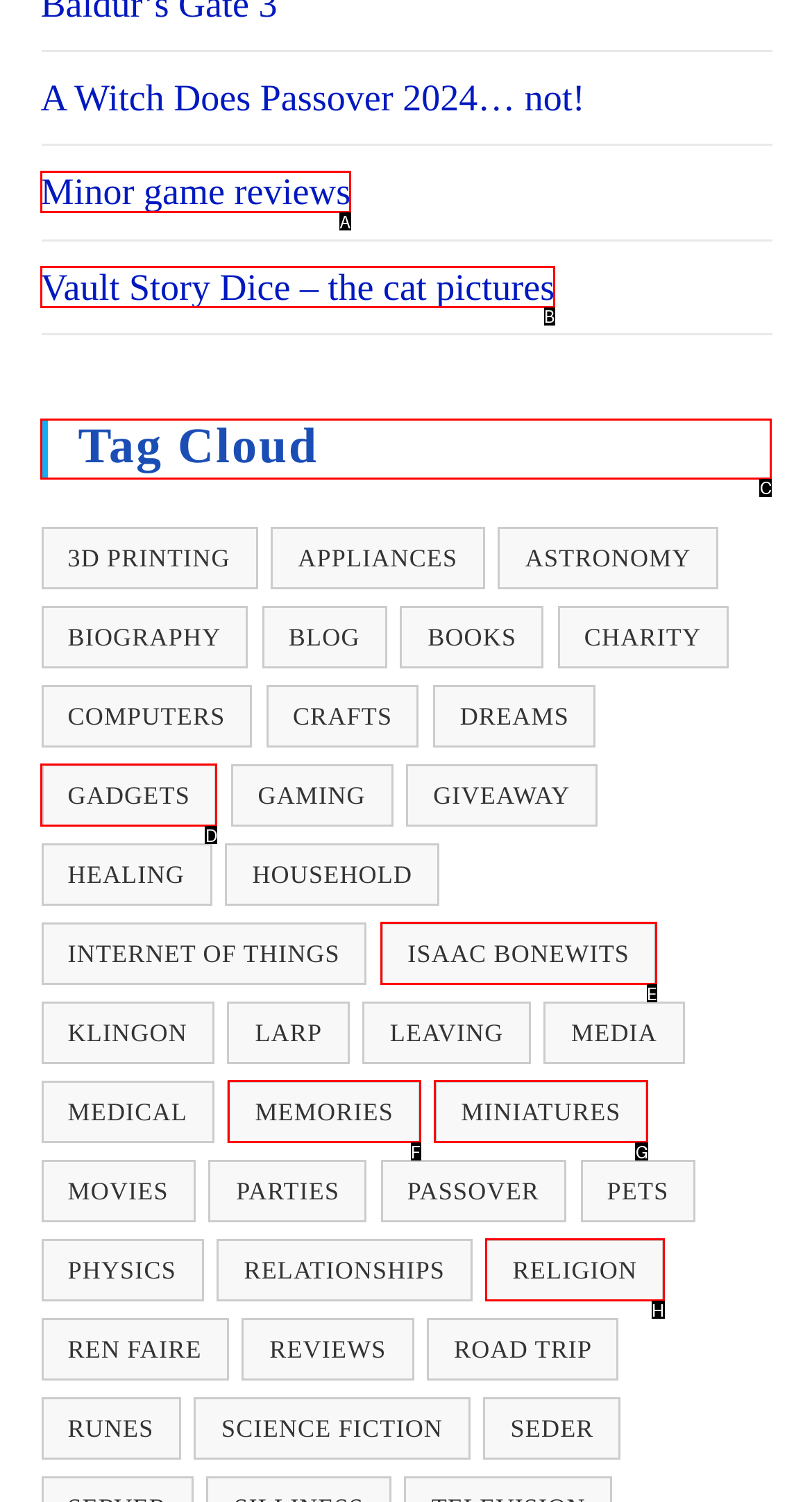Select the HTML element that needs to be clicked to perform the task: View the 'Tag Cloud' section. Reply with the letter of the chosen option.

C